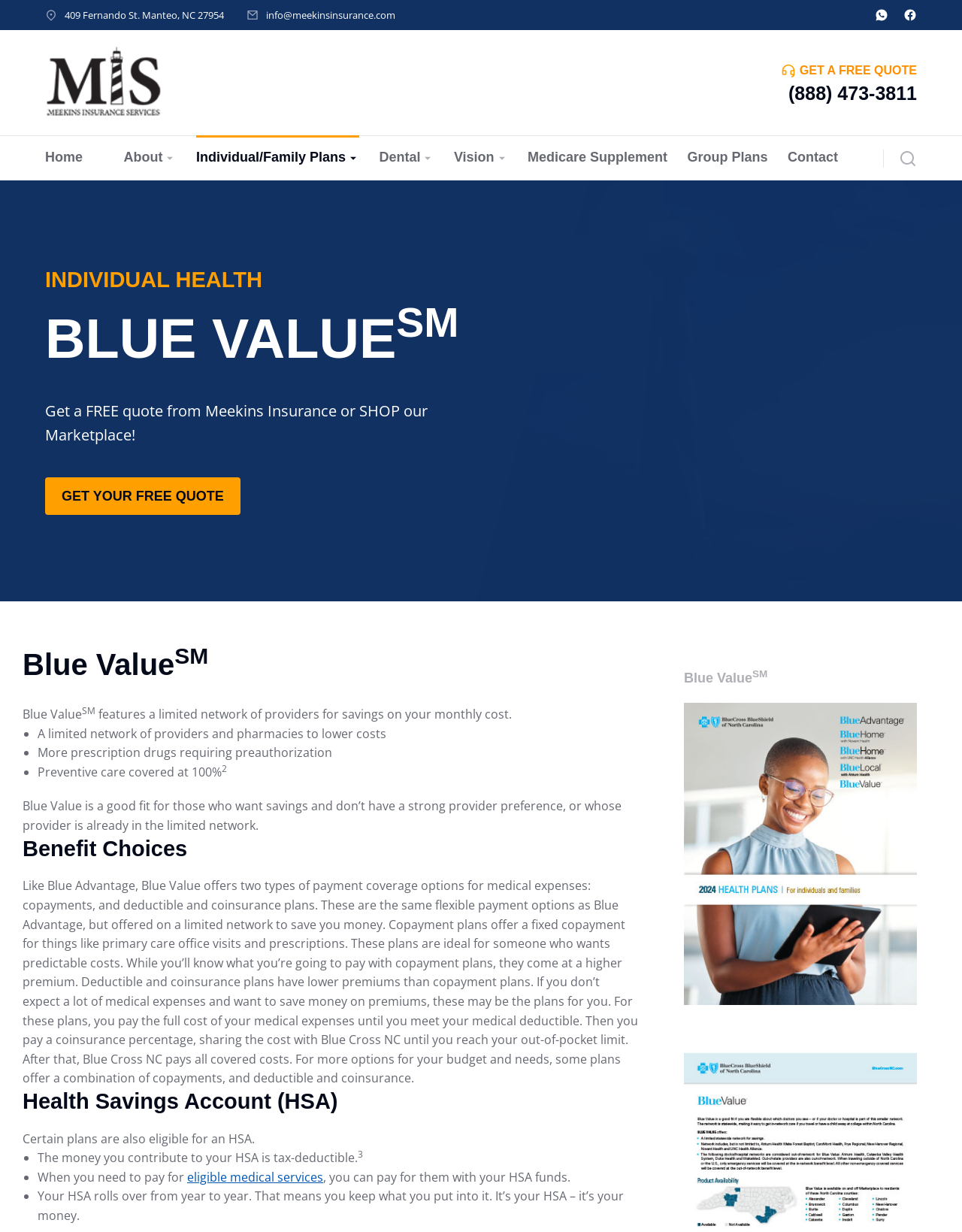Determine the bounding box coordinates of the region I should click to achieve the following instruction: "Go to Top". Ensure the bounding box coordinates are four float numbers between 0 and 1, i.e., [left, top, right, bottom].

[0.951, 0.742, 0.984, 0.769]